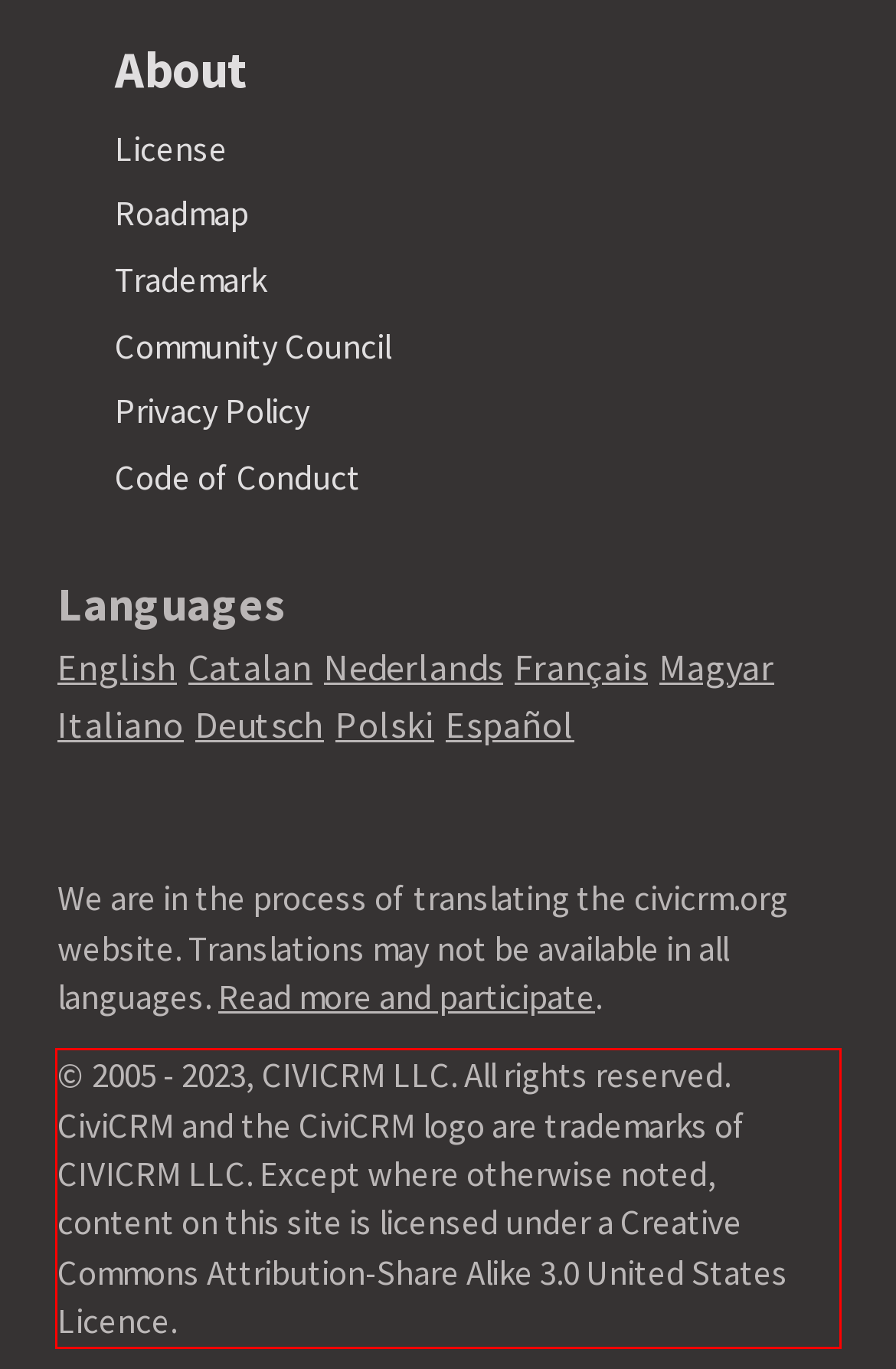Analyze the red bounding box in the provided webpage screenshot and generate the text content contained within.

© 2005 - 2023, CIVICRM LLC. All rights reserved. CiviCRM and the CiviCRM logo are trademarks of CIVICRM LLC. Except where otherwise noted, content on this site is licensed under a Creative Commons Attribution-Share Alike 3.0 United States Licence.